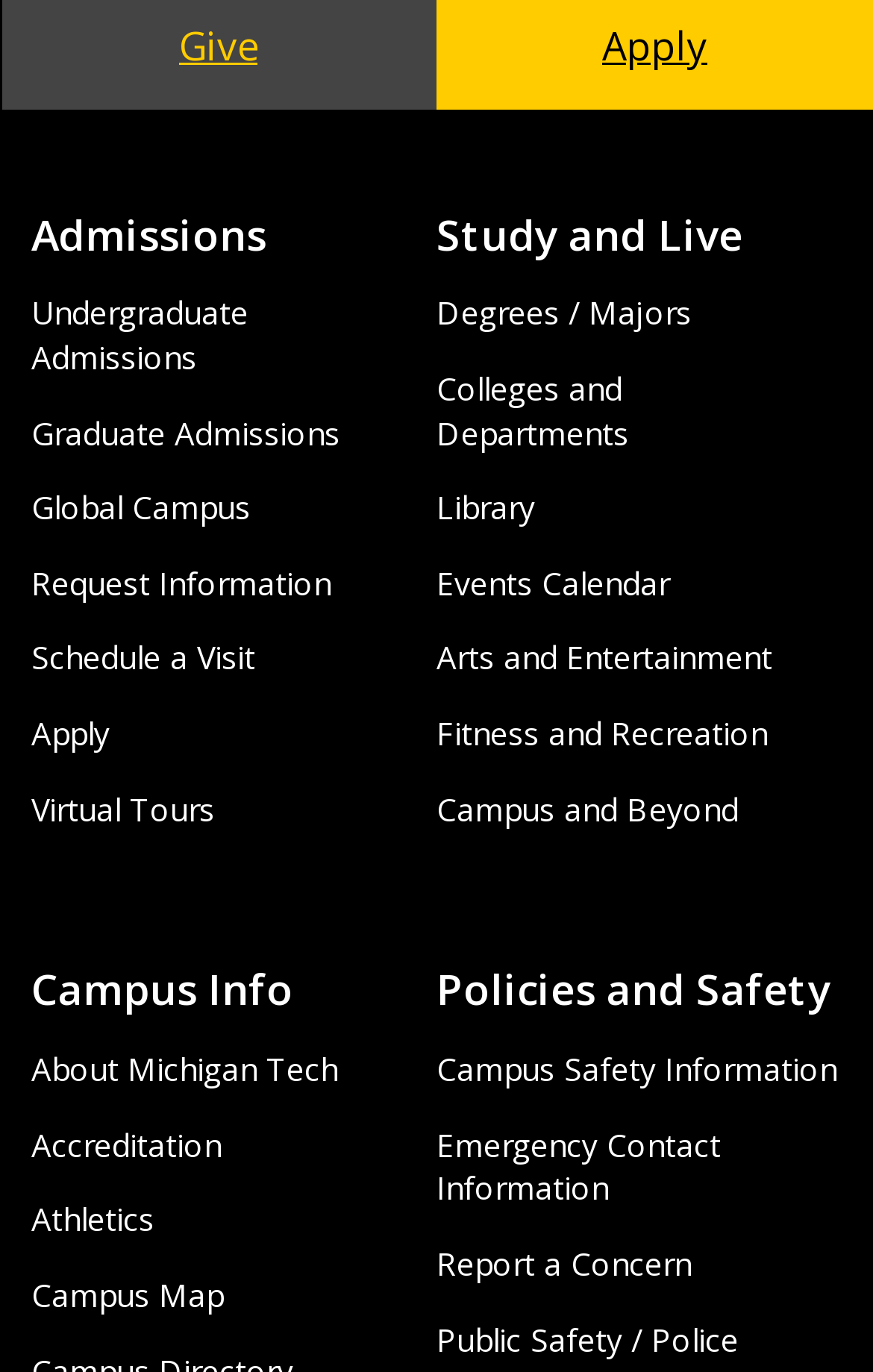What is the last link under the 'Campus Info' heading?
Please ensure your answer is as detailed and informative as possible.

The last link under the 'Campus Info' heading is 'Campus Map' because it is the last link in the list, located at the bottom-left of the webpage.